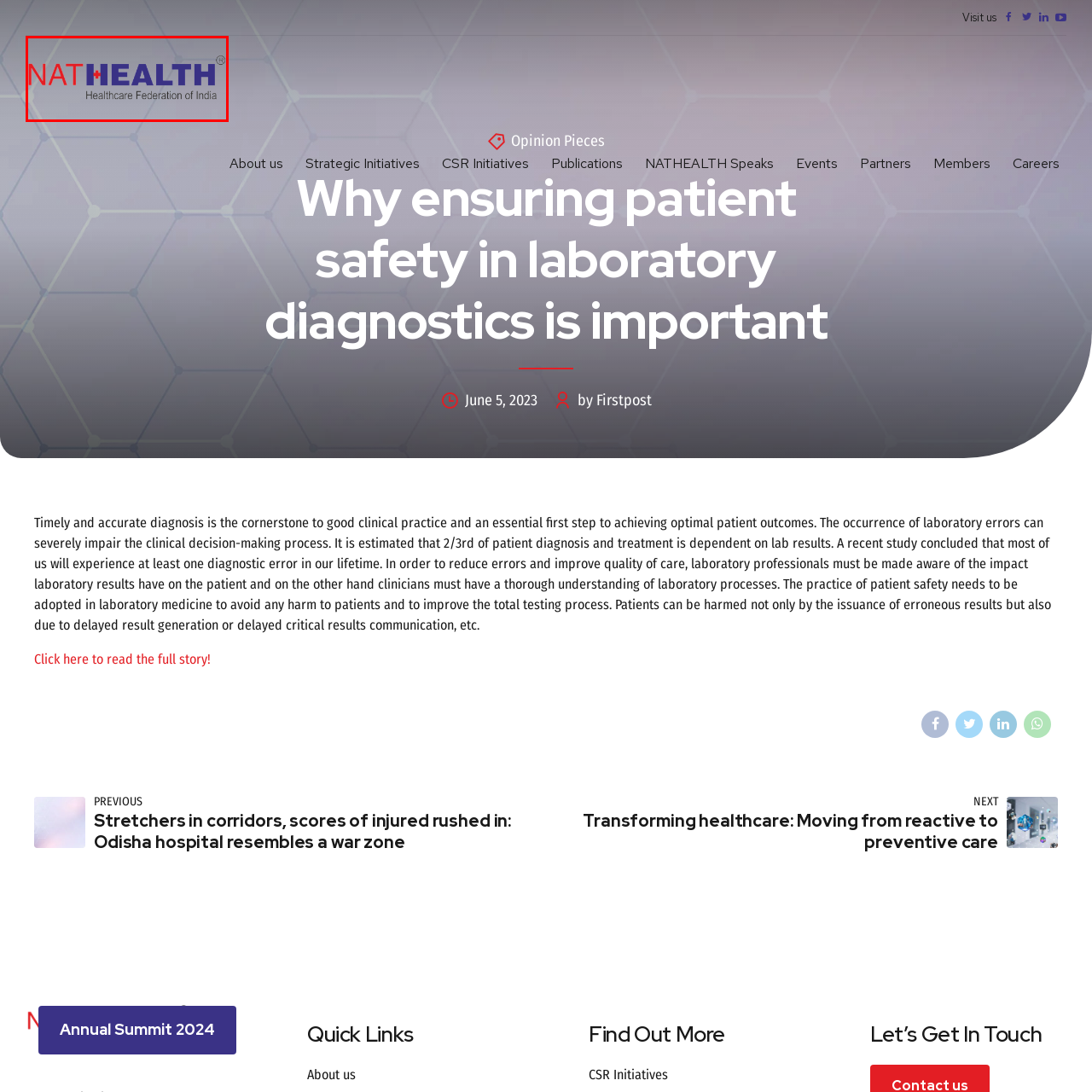Refer to the image within the red box and answer the question concisely with a single word or phrase: What is the mission of the Healthcare Federation of India?

Unite healthcare stakeholders